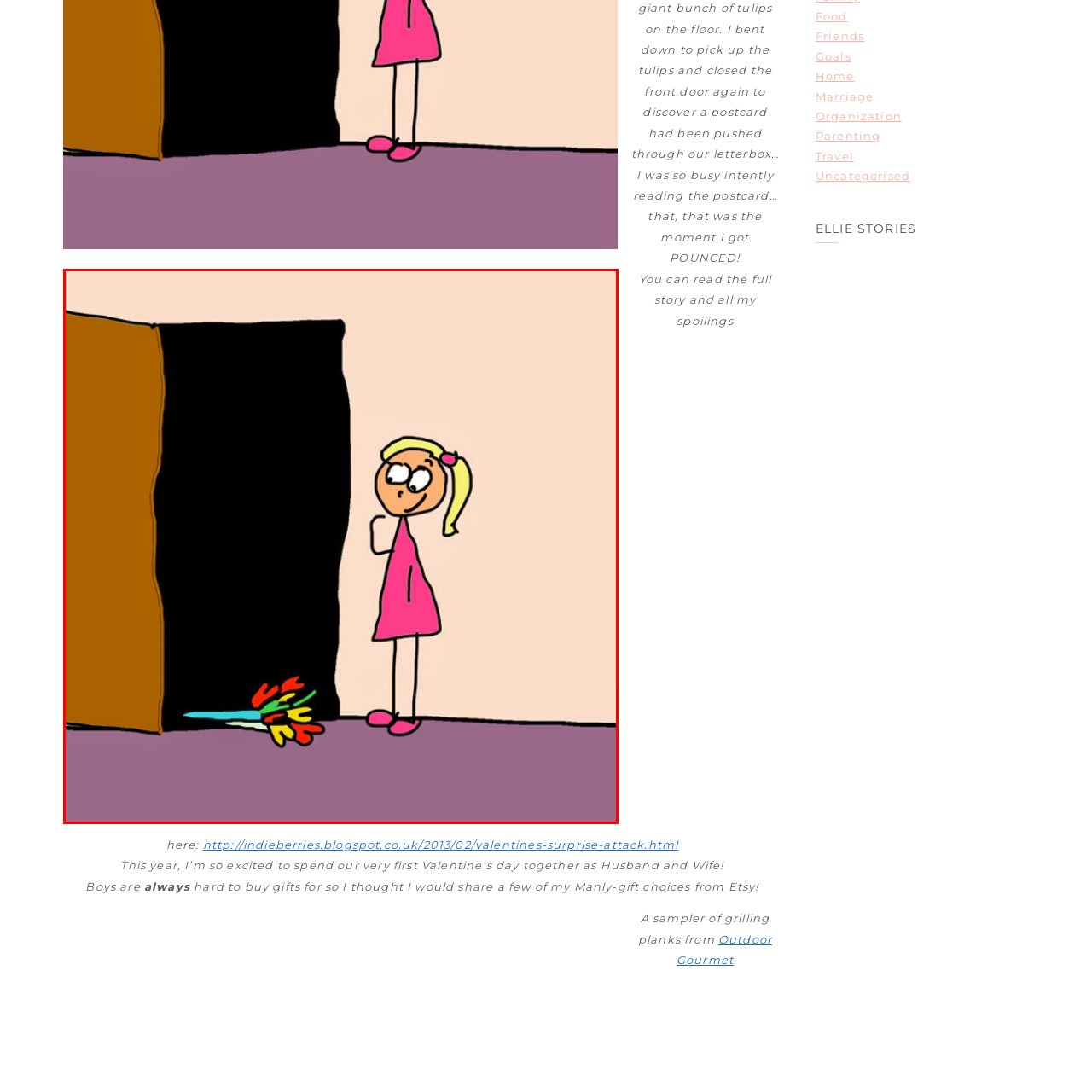What is the girl holding to her face?
Consider the details within the red bounding box and provide a thorough answer to the question.

The caption describes the girl's expression and demeanor, mentioning that she holds one hand to her face, showcasing her playful nature.